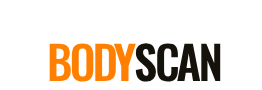Provide a comprehensive description of the image.

The image features the bold, modern logo of "Bodyscan," a health service specializing in DEXA scans. The design incorporates a striking use of color, with "BODY" displayed in vibrant orange and "SCAN" in a sleek, dark font. This logo likely represents the brand's commitment to clear, high-quality health assessment services. As part of the website navigation, it emphasizes Bodyscan's identity and dedication to customer service in the healthcare sector. The logo visually aligns with the themes of wellness and precision, serving as a prominent element on the webpage dedicated to complaints and customer feedback for the company.